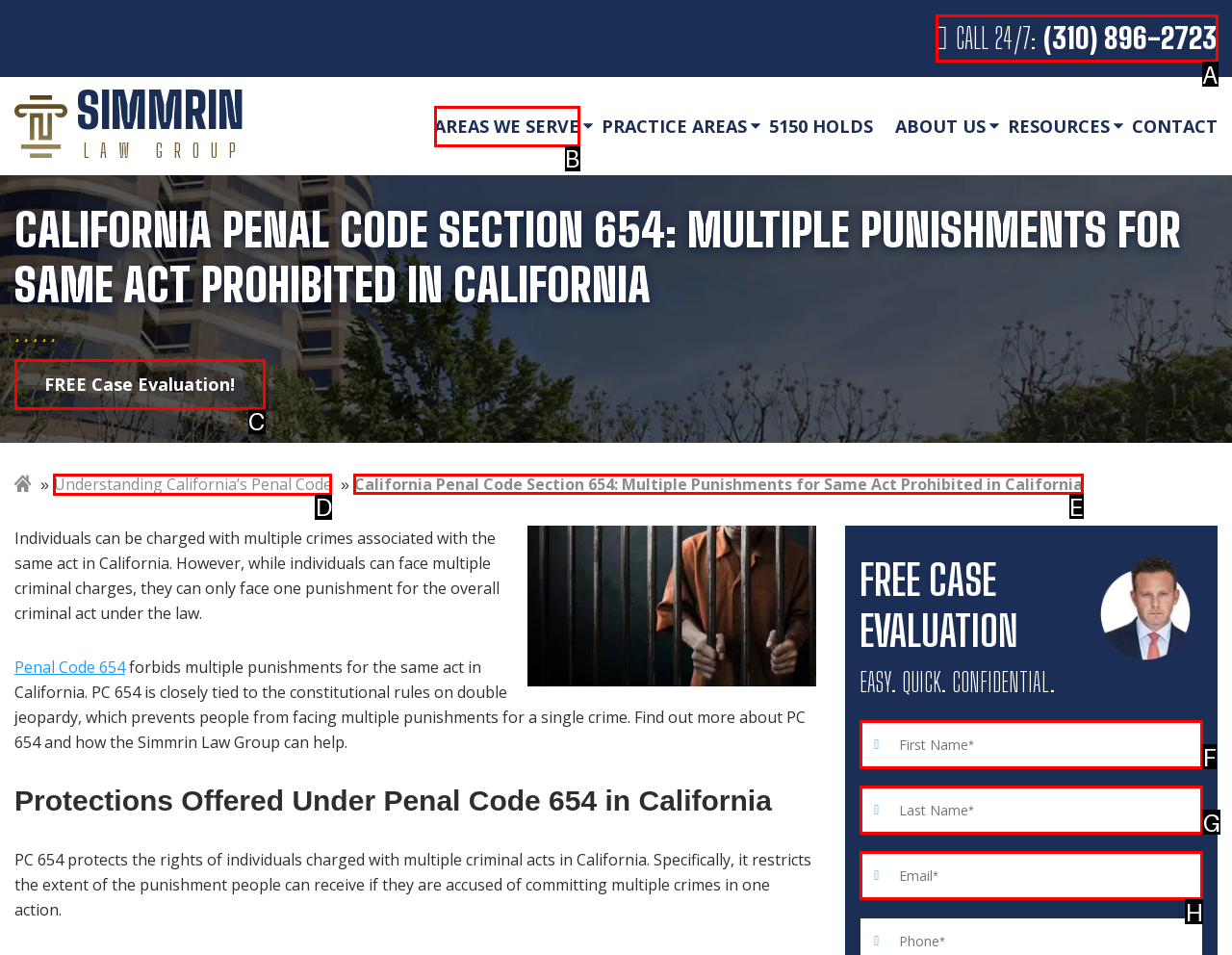Choose the correct UI element to click for this task: Read about California Penal Code Section 654 Answer using the letter from the given choices.

E